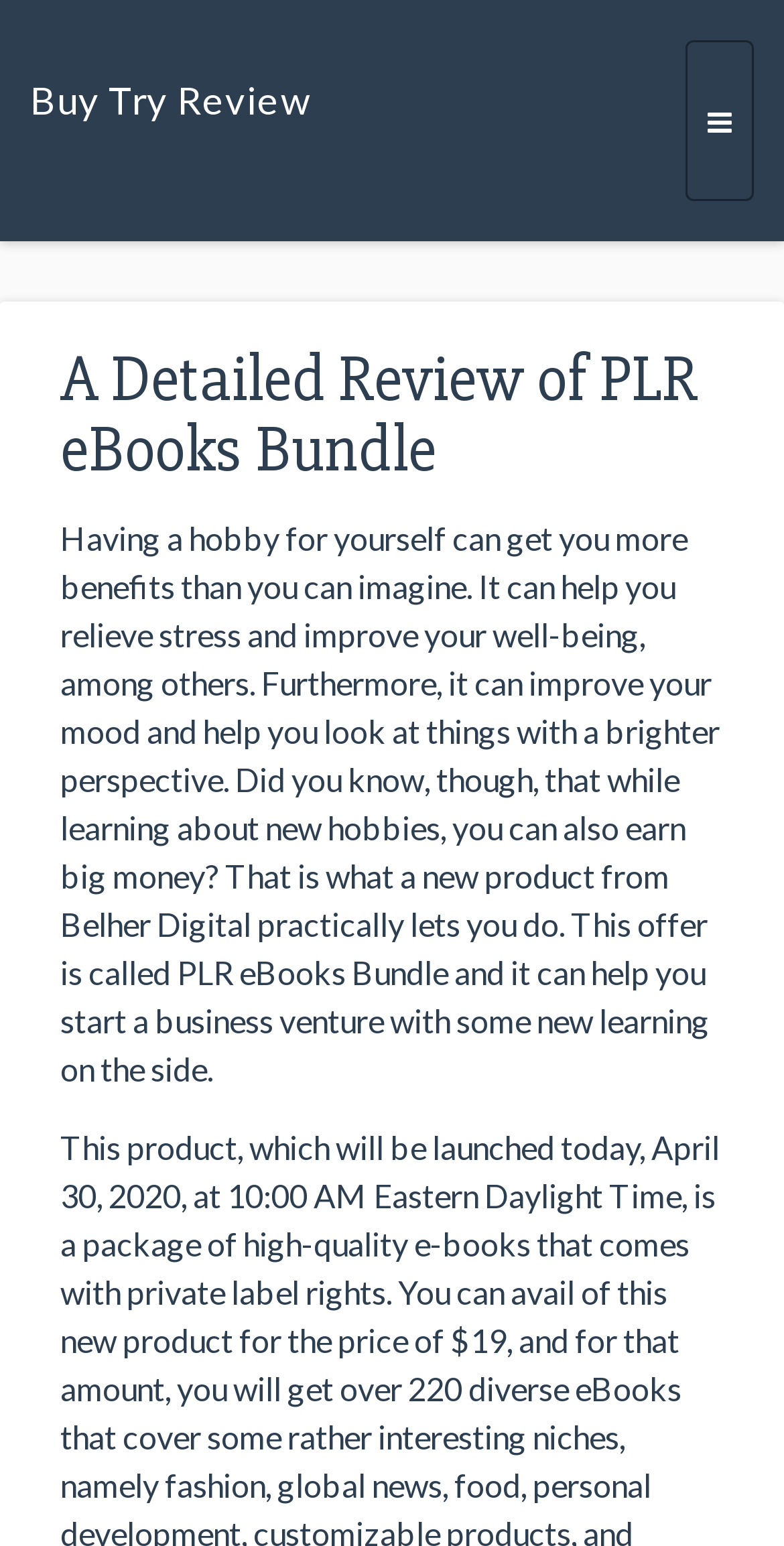Please find the bounding box coordinates in the format (top-left x, top-left y, bottom-right x, bottom-right y) for the given element description. Ensure the coordinates are floating point numbers between 0 and 1. Description: Buy Try Review

[0.0, 0.026, 0.436, 0.104]